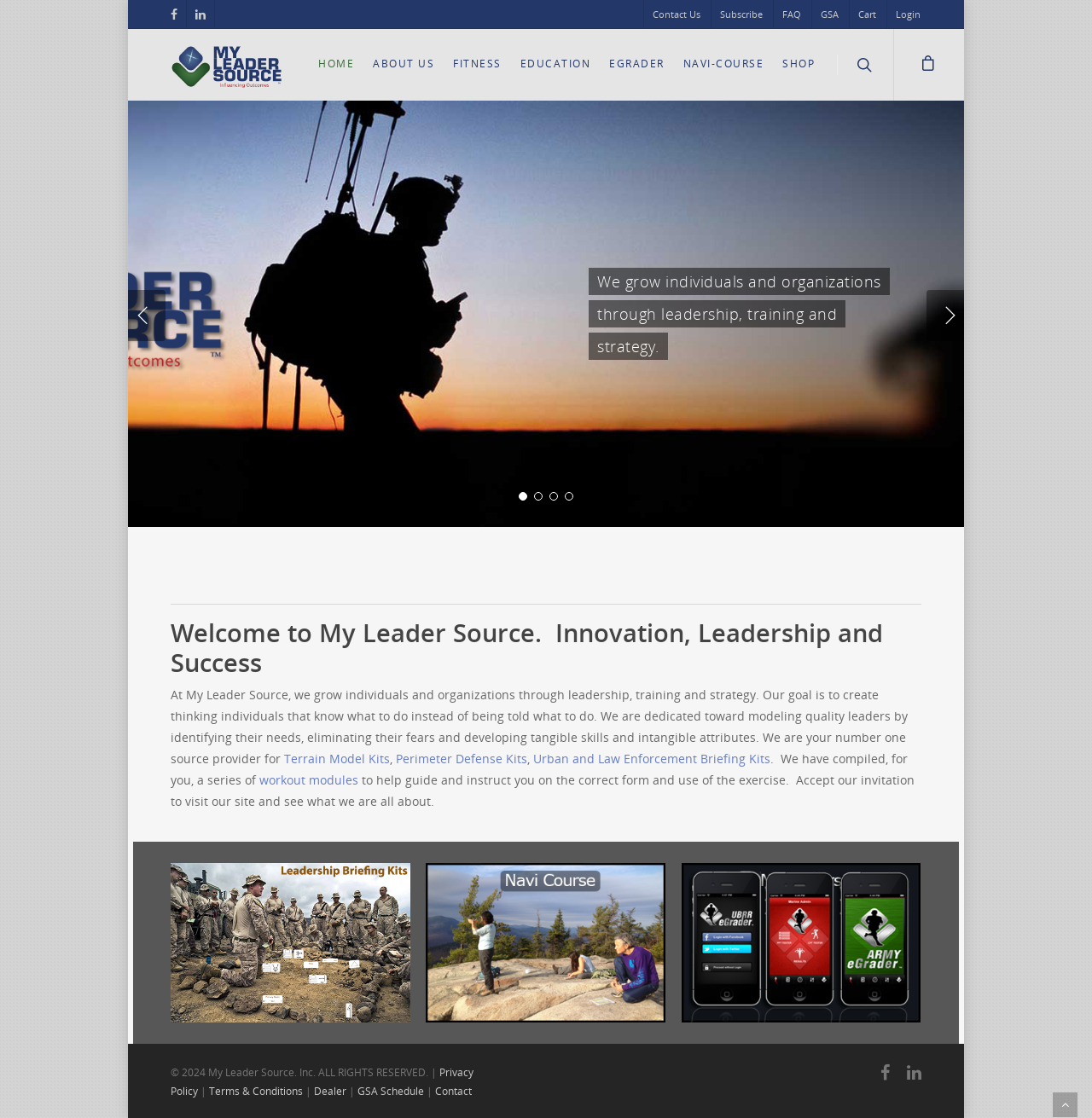Please indicate the bounding box coordinates for the clickable area to complete the following task: "Click the 'Contact Us' link". The coordinates should be specified as four float numbers between 0 and 1, i.e., [left, top, right, bottom].

[0.589, 0.0, 0.649, 0.025]